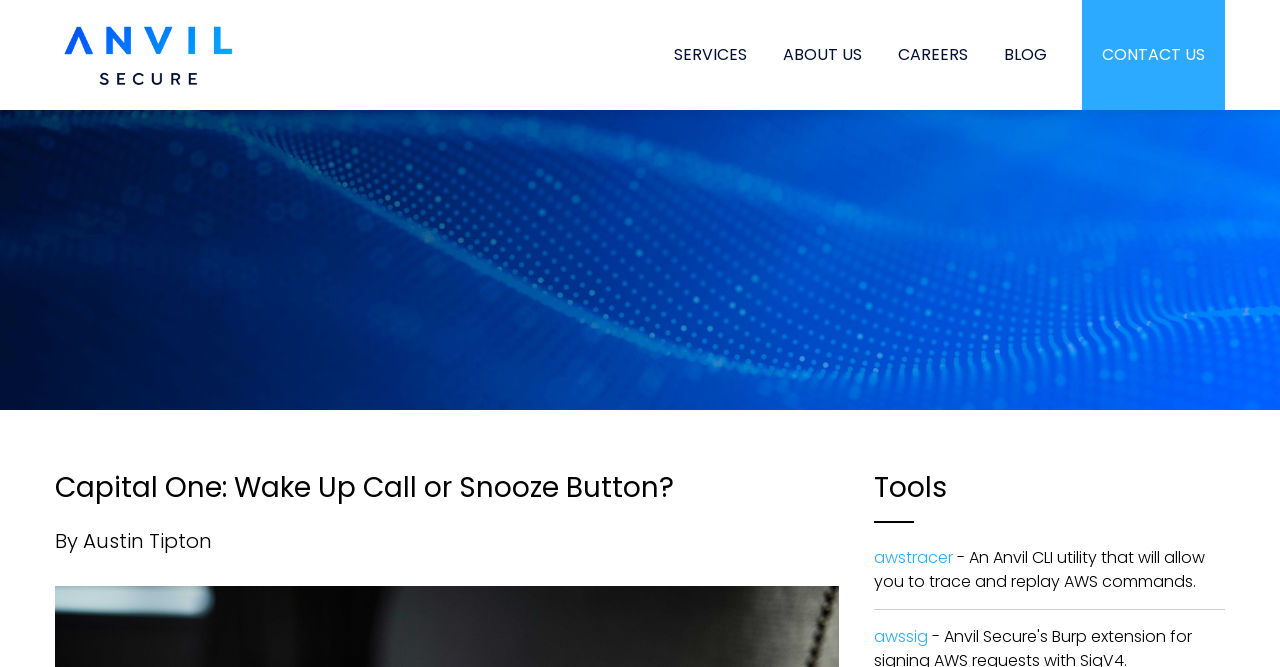Using the details in the image, give a detailed response to the question below:
How many main navigation links are there?

There are five main navigation links at the top of the webpage, which are 'SERVICES', 'ABOUT US', 'CAREERS', 'BLOG', and 'CONTACT US'.